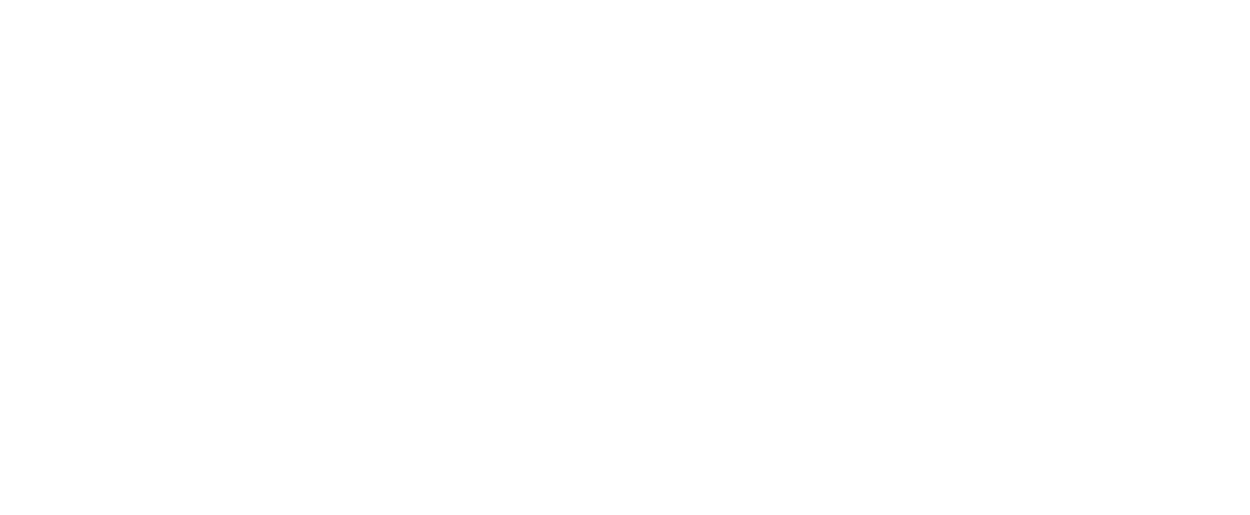Give a detailed account of the contents of the image.

The image showcases the "MDT Field Stock Remington SA Flat Dark Earth FDE 105825-FDE," a premium sporting goods part designed for the Remington 700 series rifles. It features a sleek and functional design, highlighted by its flat dark earth color, which enhances both performance and aesthetics. This stock is engineered to provide stability and precision during shooting, making it an ideal choice for both competitive shooters and hunting enthusiasts. The context of the image suggests the product is available for purchase on Pete's Pillars, a site known for offering high-quality parts and accessories for firearms. The overall presentation emphasizes both the product's quality and its suitability for serious firearms users.